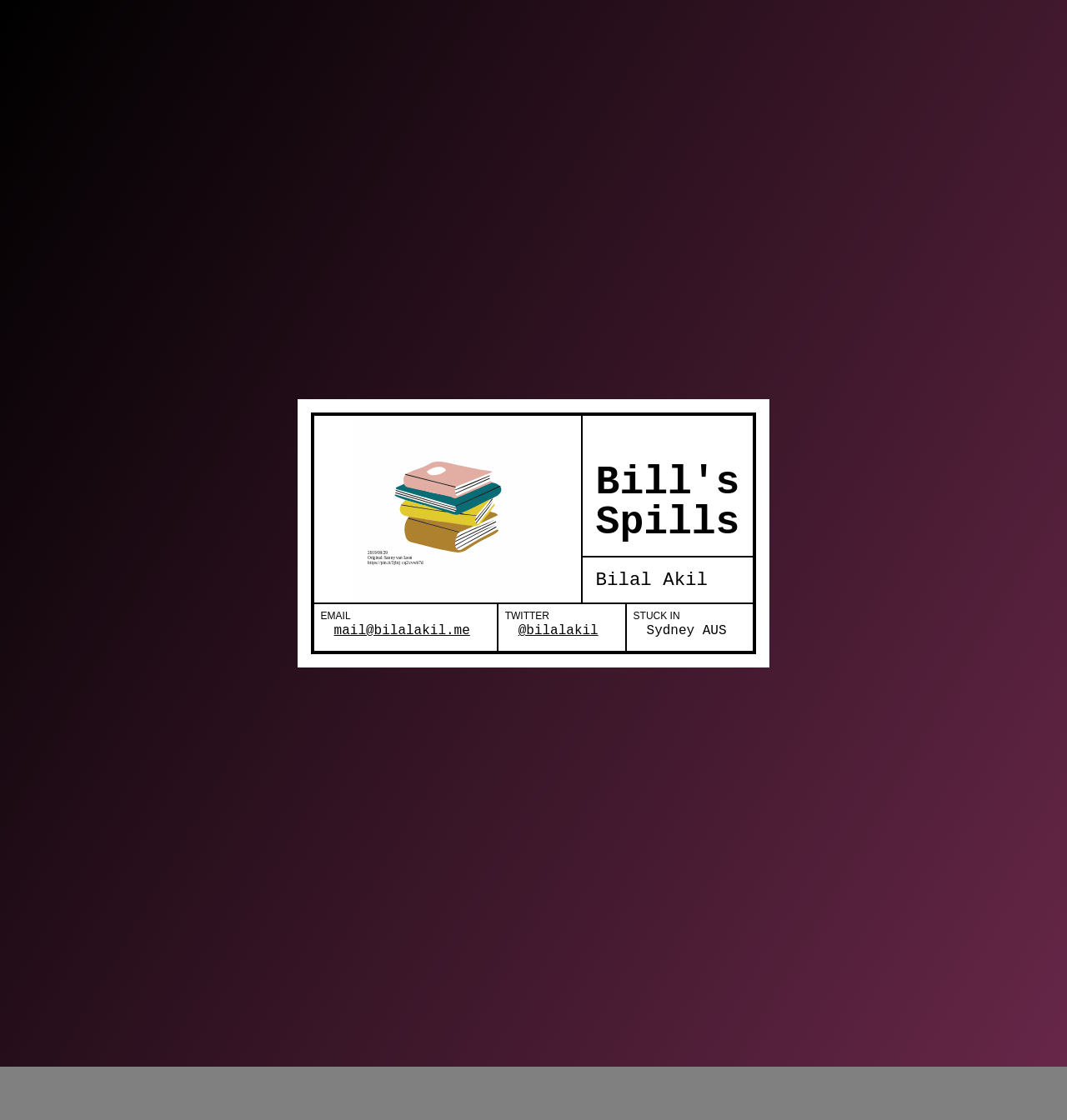What is the person's profession?
Answer the question based on the image using a single word or a brief phrase.

Unknown